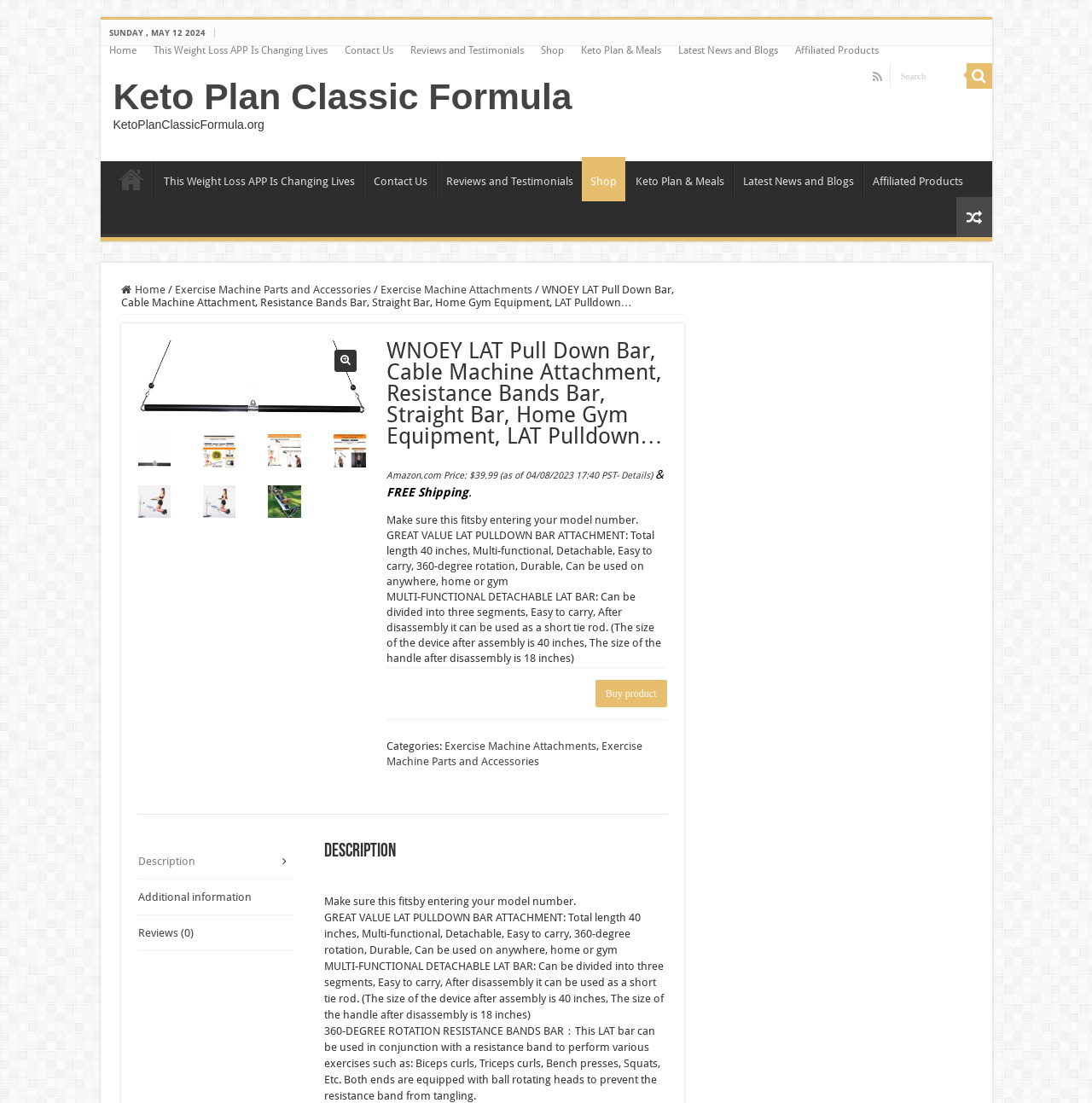Find the bounding box coordinates of the area to click in order to follow the instruction: "Switch to the 'Additional information' tab".

[0.126, 0.798, 0.269, 0.83]